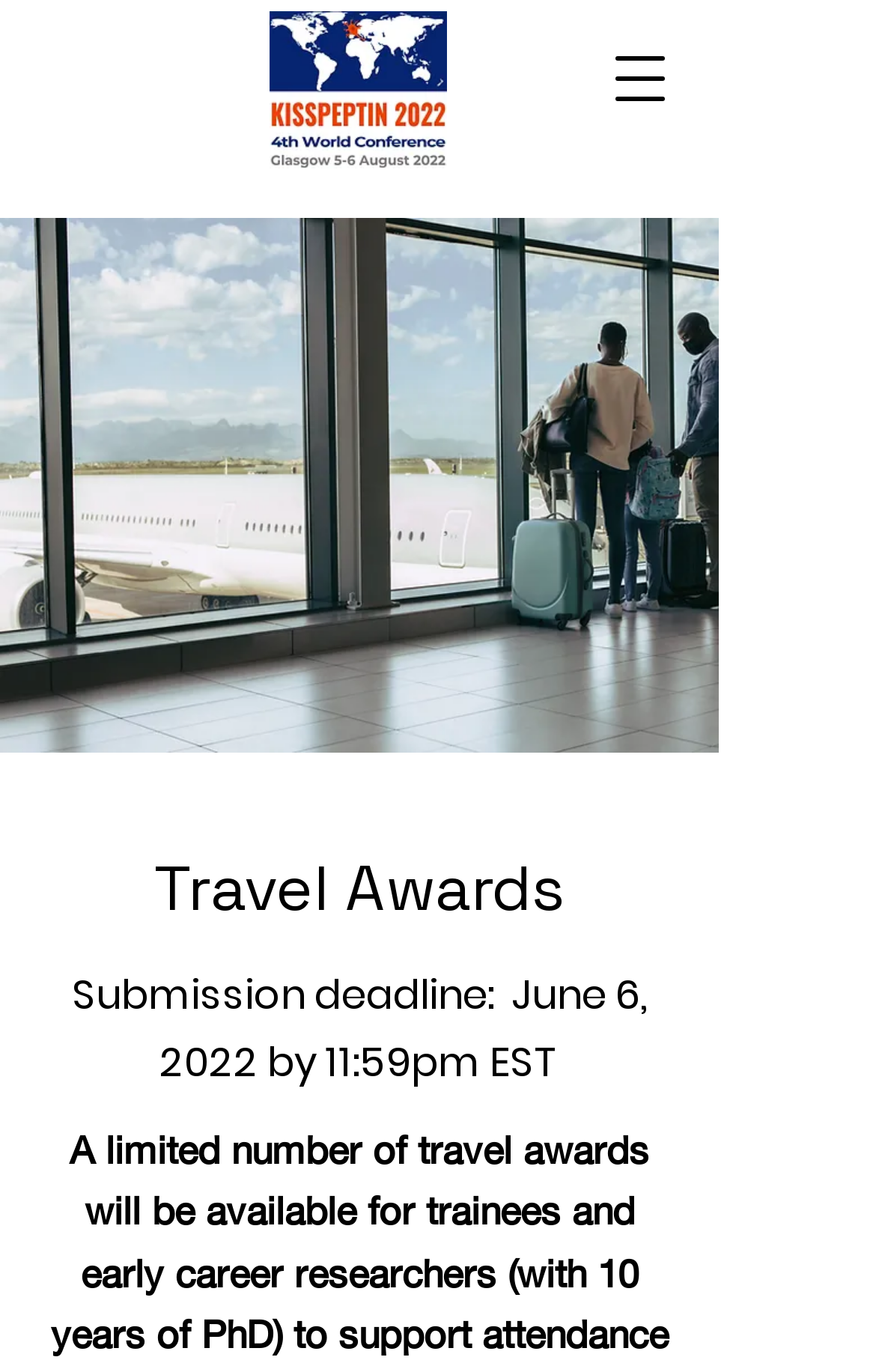For the element described, predict the bounding box coordinates as (top-left x, top-left y, bottom-right x, bottom-right y). All values should be between 0 and 1. Element description: aria-label="Open navigation menu"

[0.679, 0.025, 0.782, 0.09]